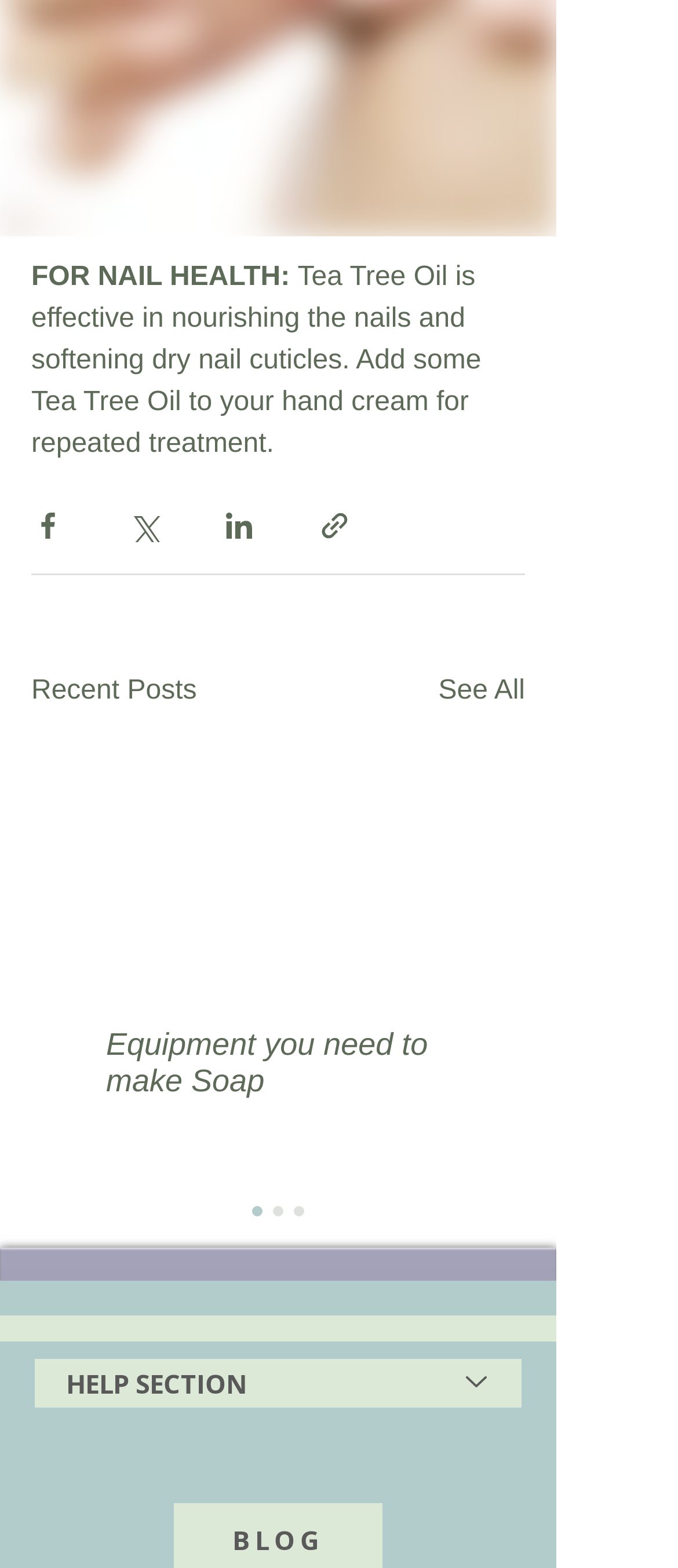Please determine the bounding box coordinates of the area that needs to be clicked to complete this task: 'Open the article'. The coordinates must be four float numbers between 0 and 1, formatted as [left, top, right, bottom].

[0.095, 0.475, 0.726, 0.628]